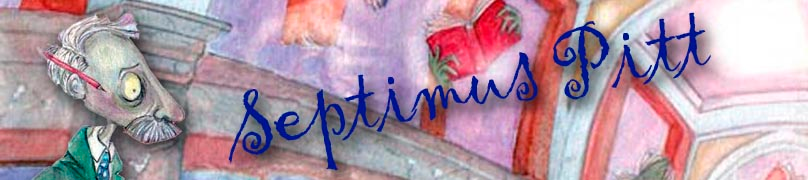Thoroughly describe the content and context of the image.

The image features a whimsical illustration related to "Septimus Pitt," a workbook that appears to have educational themes. At the forefront is an expressive character with a distinctively oversized head and eyebrows, wearing round glasses and a green suit accented by a white shirt. This character, likely representing Septimus Pitt himself, gazes thoughtfully to the side, exuding a sense of curiosity and charm.

In the background, vibrant colors swirl, hinting at a playful and imaginative environment. Above the character's head, the title "Septimus Pitt" is artistically rendered in a flowing blue font, suggesting a light-hearted and engaging narrative. The overall design invites viewers into a creative learning experience, indicative of the workbook's purpose, likely aimed at younger audiences or educational settings.